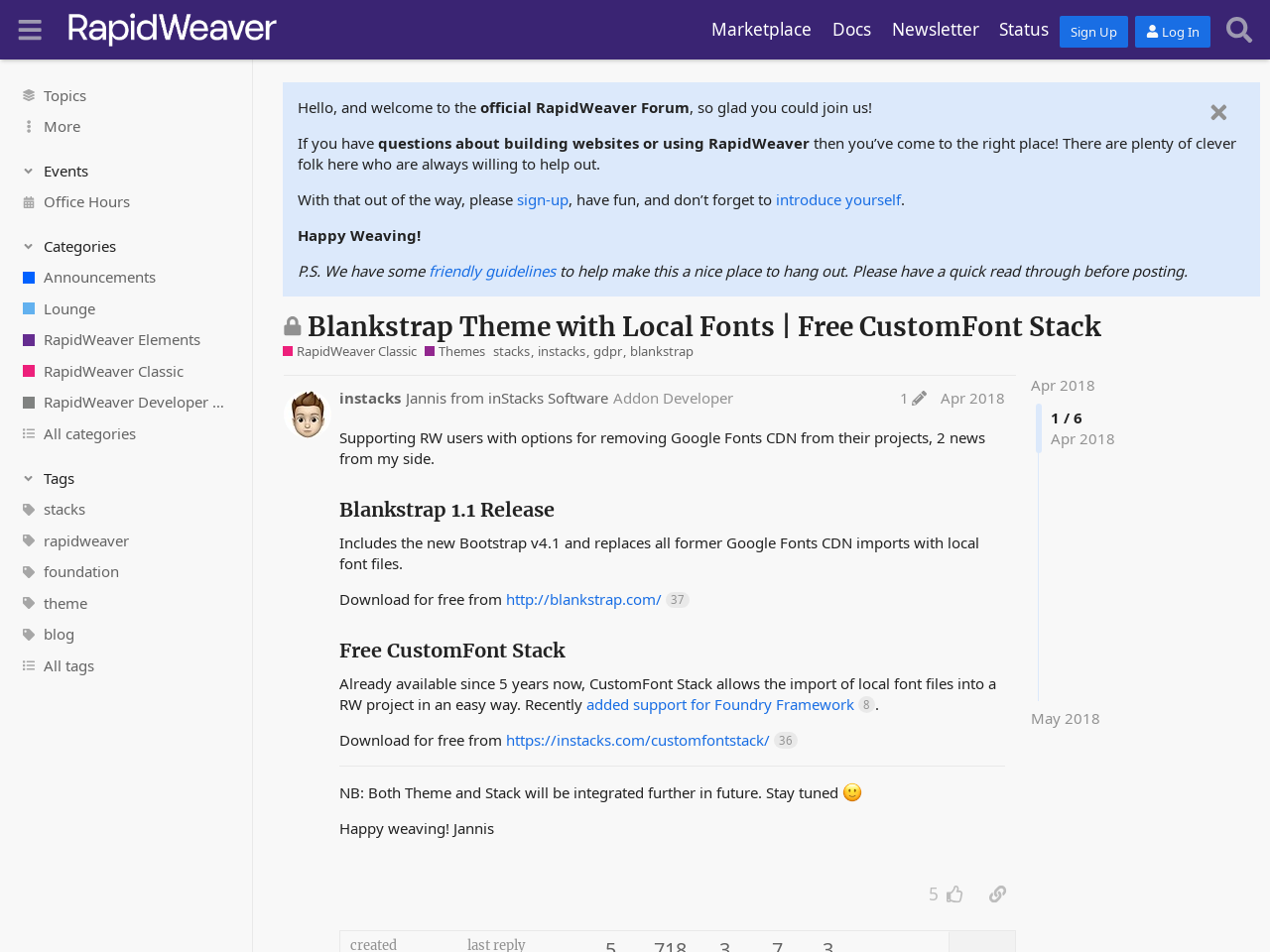Locate the heading on the webpage and return its text.

Blankstrap Theme with Local Fonts | Free CustomFont Stack